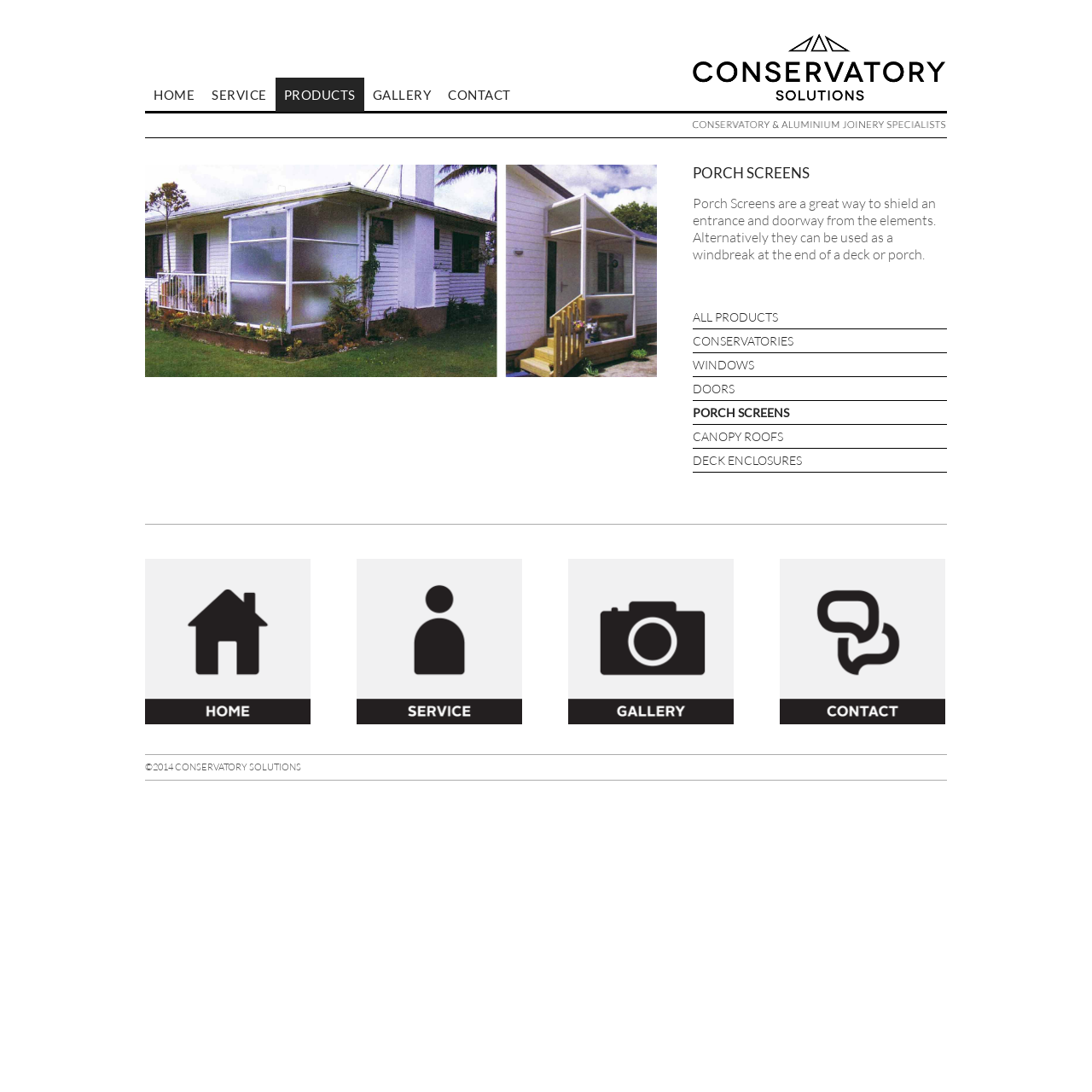Highlight the bounding box coordinates of the element that should be clicked to carry out the following instruction: "Check the logo". The coordinates must be given as four float numbers ranging from 0 to 1, i.e., [left, top, right, bottom].

[0.633, 0.029, 0.867, 0.094]